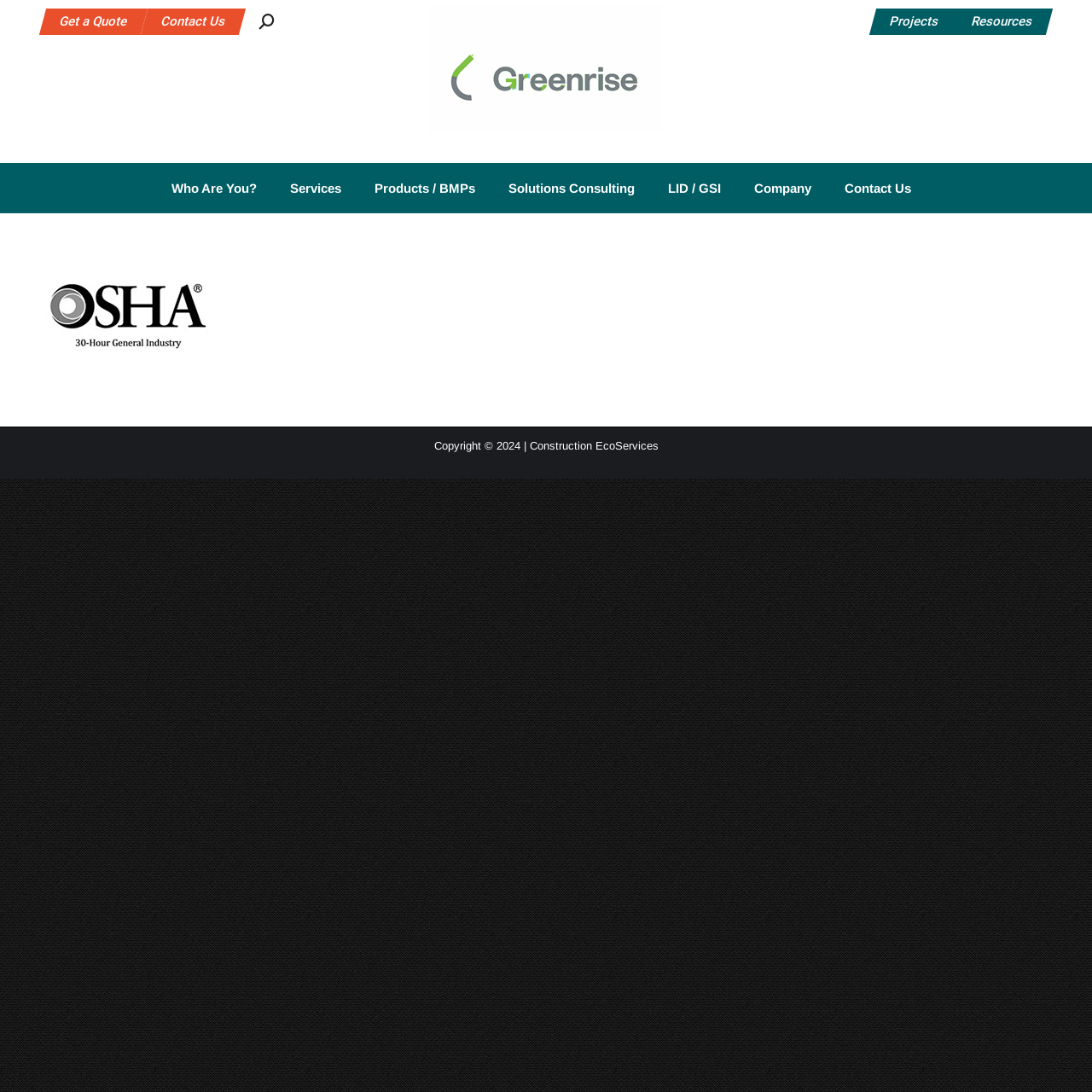Please identify the bounding box coordinates of the region to click in order to complete the task: "Get a quote". The coordinates must be four float numbers between 0 and 1, specified as [left, top, right, bottom].

[0.036, 0.008, 0.135, 0.032]